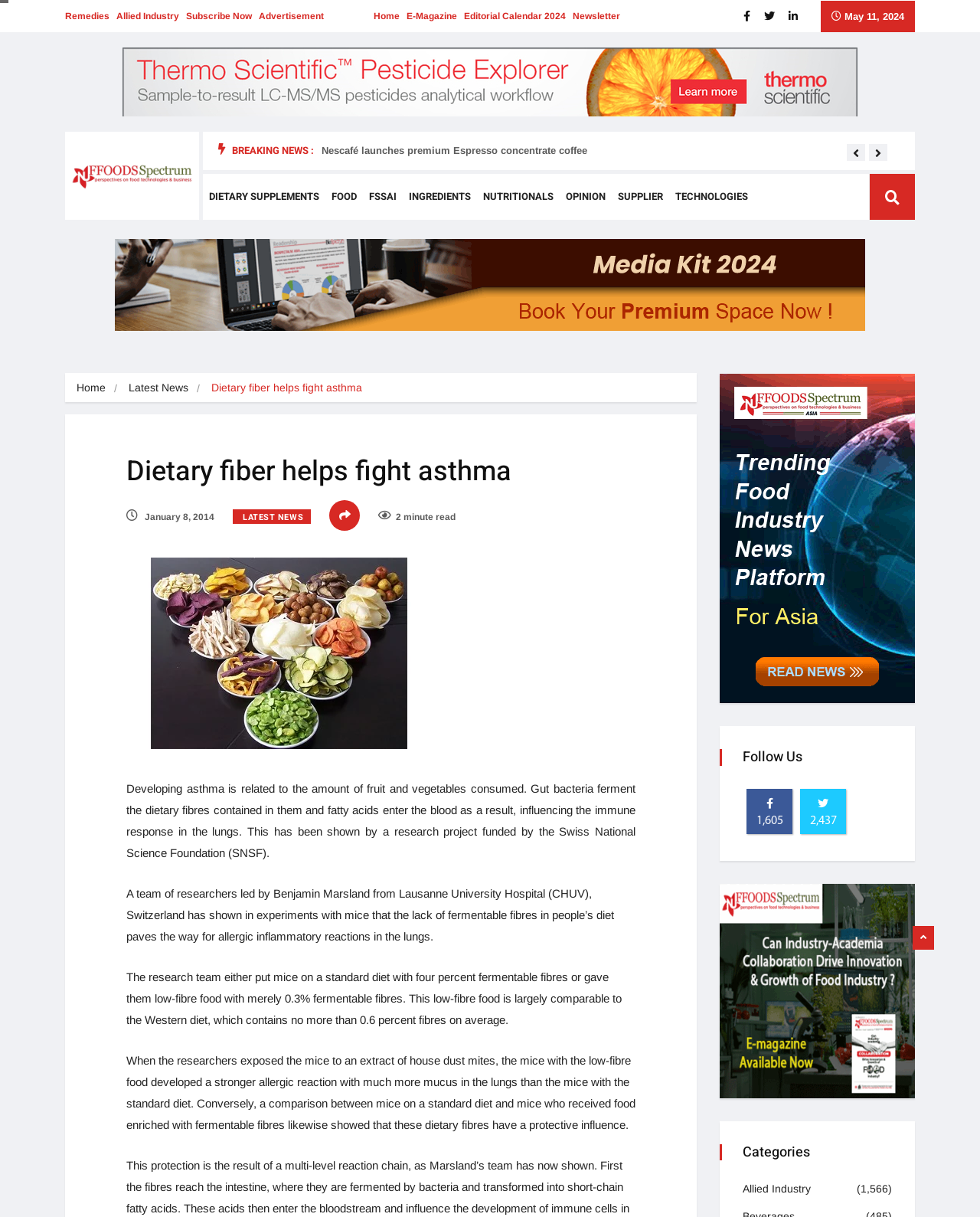Identify the bounding box coordinates for the region to click in order to carry out this instruction: "Follow on Facebook". Provide the coordinates using four float numbers between 0 and 1, formatted as [left, top, right, bottom].

[0.762, 0.648, 0.809, 0.685]